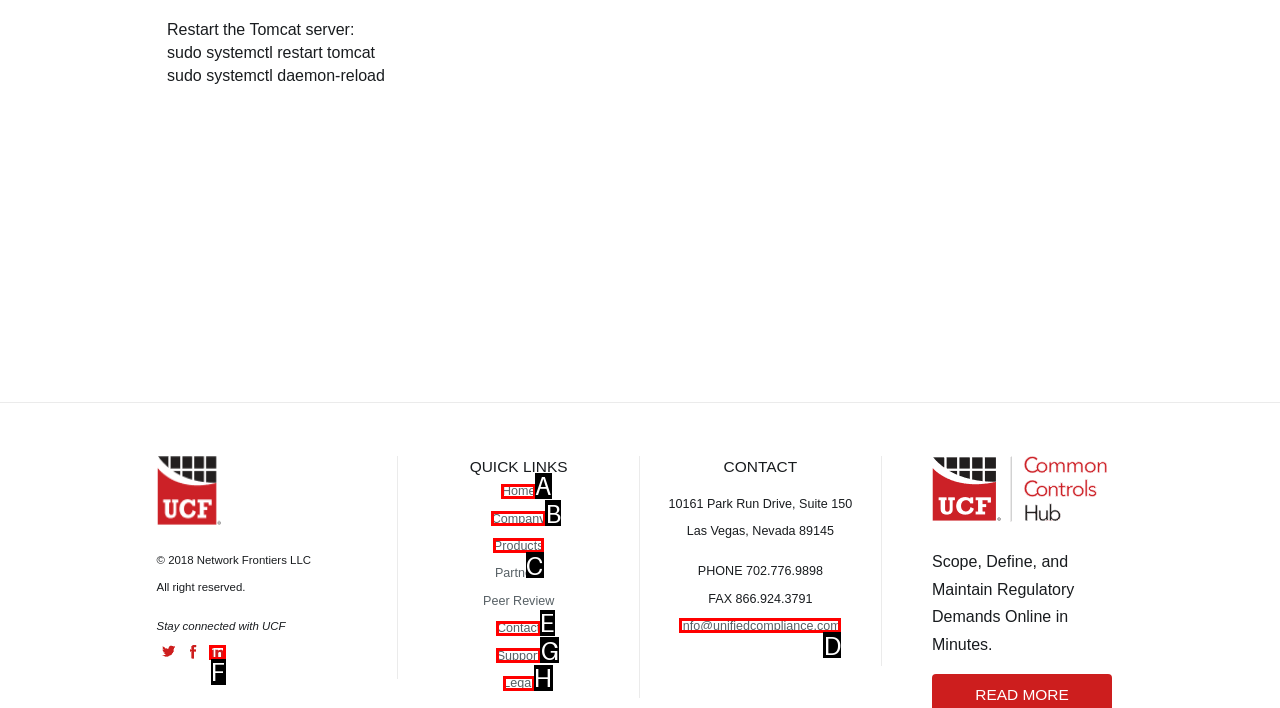Decide which UI element to click to accomplish the task: Click the 'LinkedIn' link
Respond with the corresponding option letter.

F